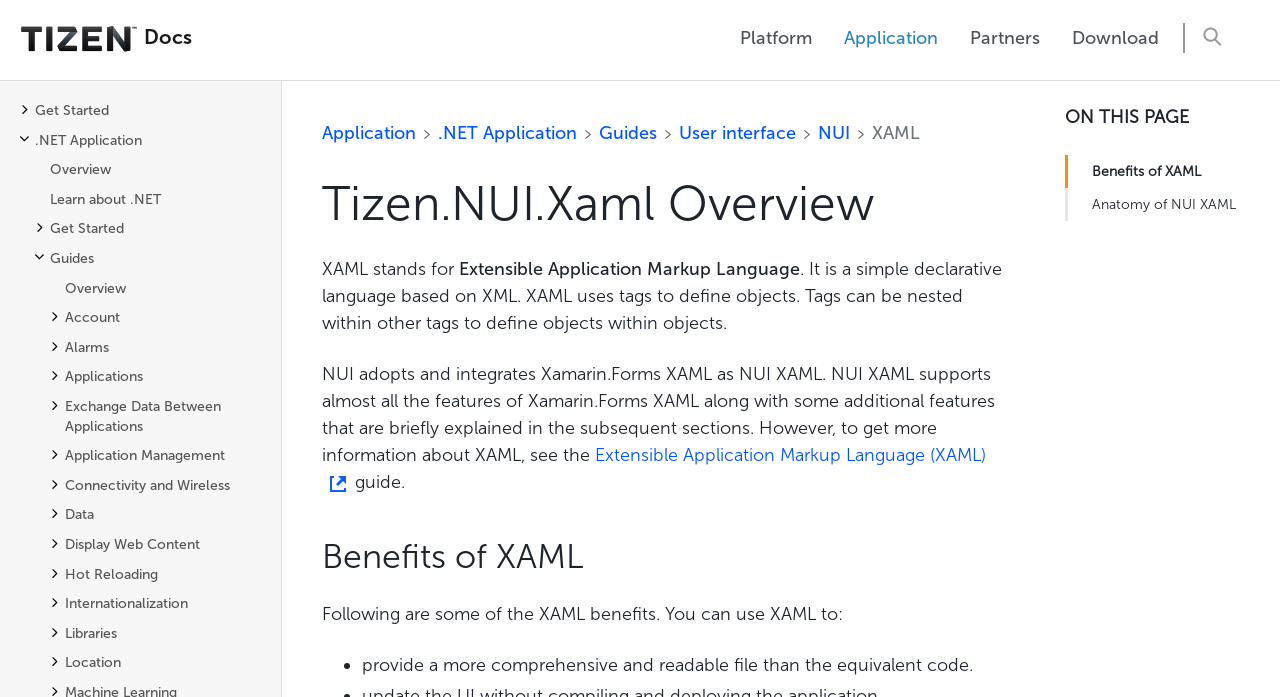Highlight the bounding box of the UI element that corresponds to this description: "Extensible Application Markup Language (XAML)".

[0.251, 0.637, 0.77, 0.707]